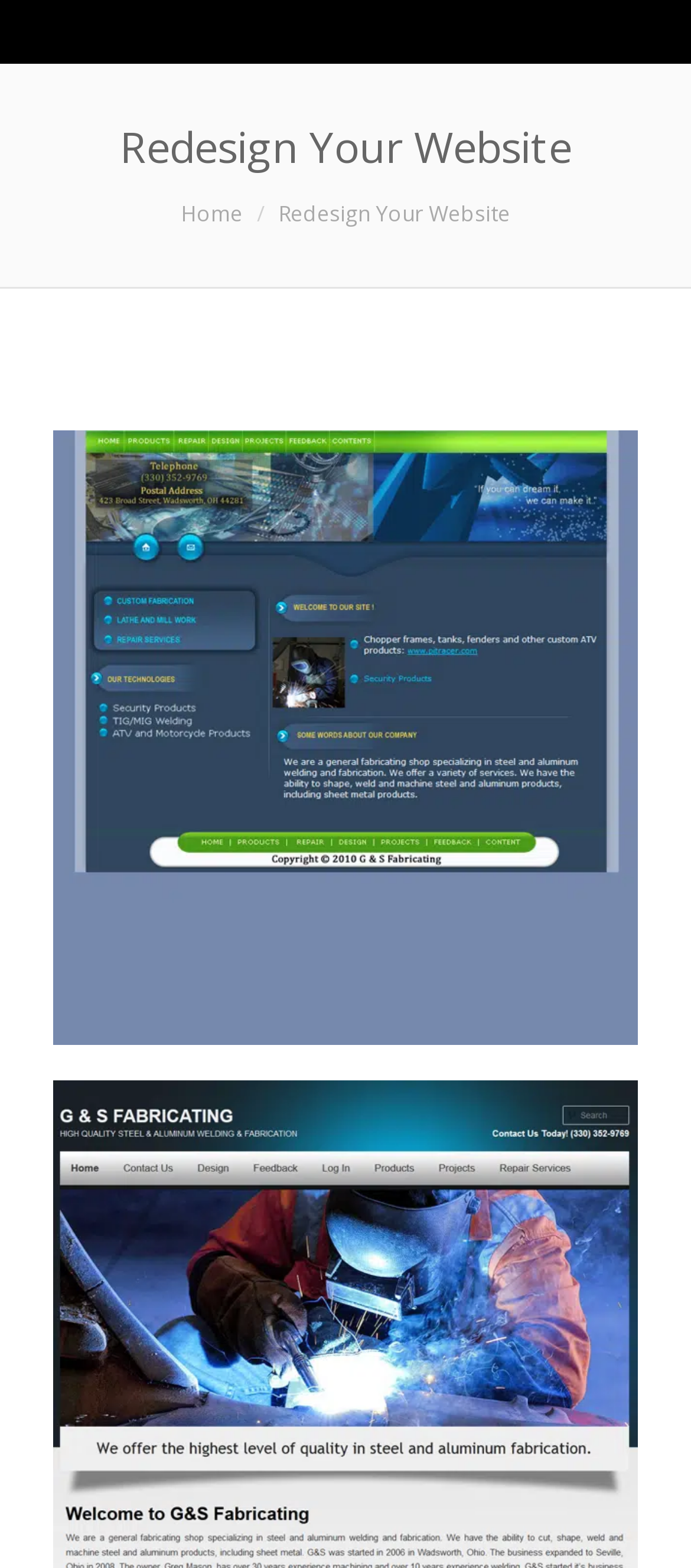Please determine the main heading text of this webpage.

Redesign Your Website